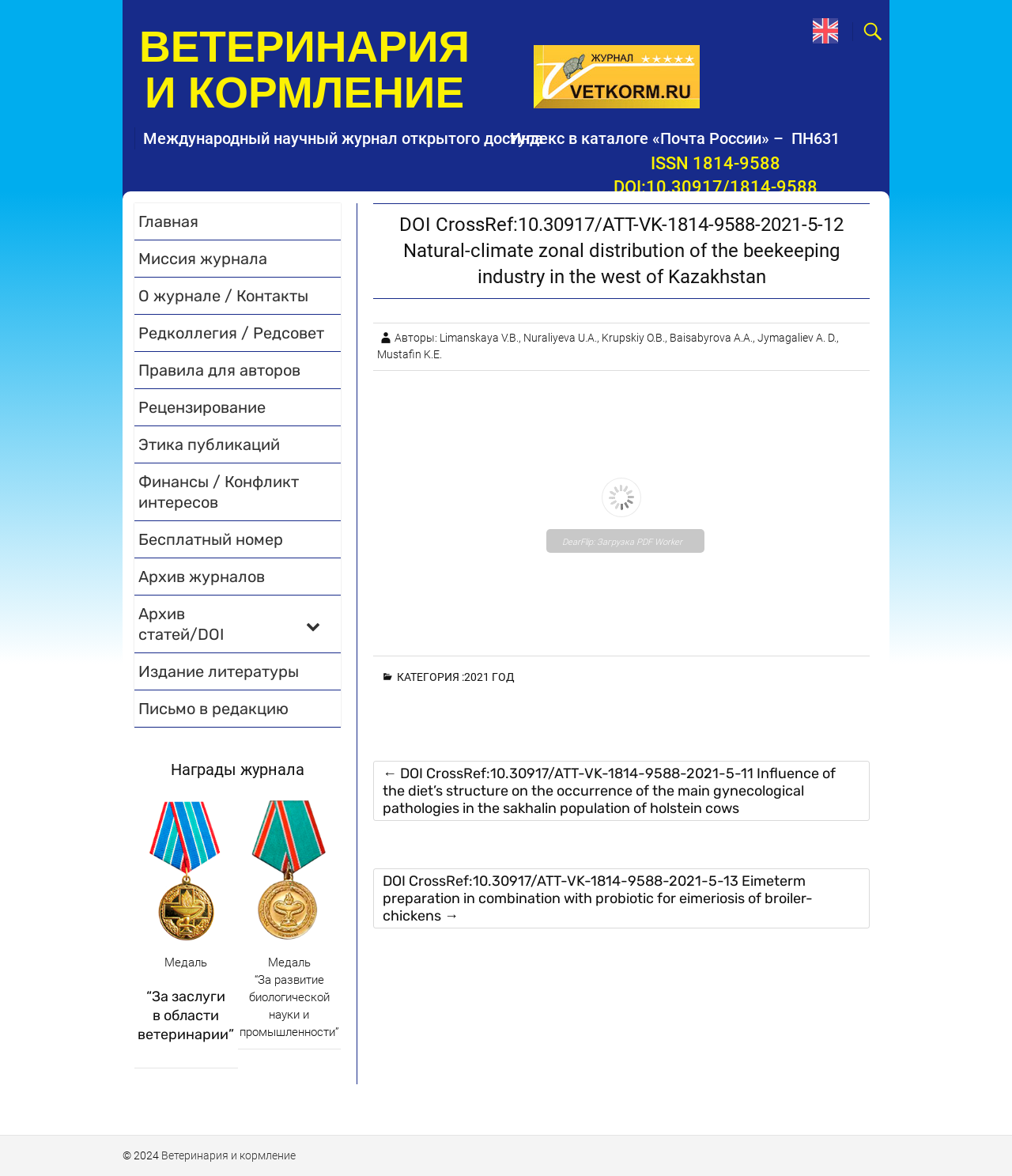Identify the bounding box of the HTML element described as: "Письмо в редакцию".

[0.133, 0.587, 0.337, 0.619]